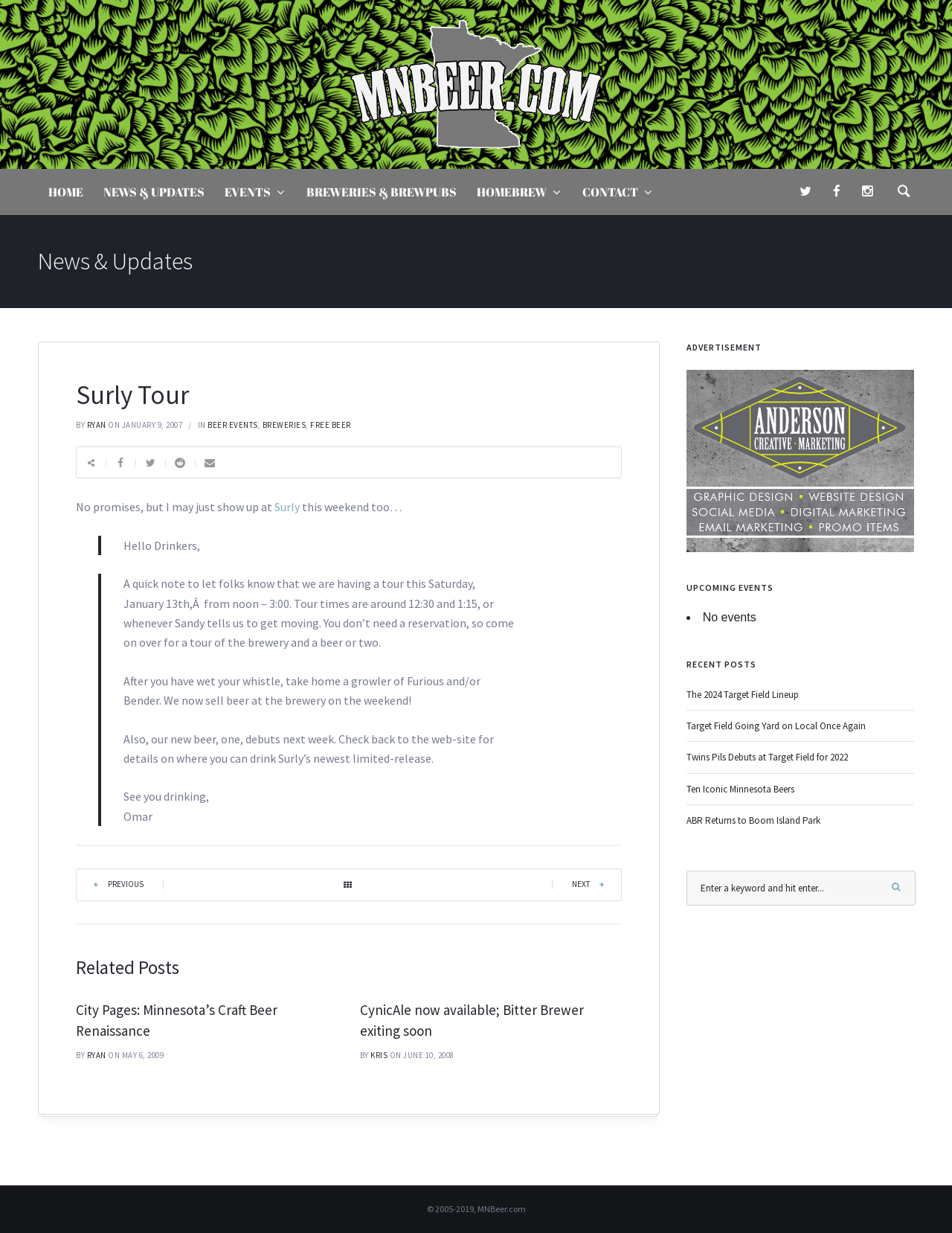Identify the coordinates of the bounding box for the element that must be clicked to accomplish the instruction: "Click on the CONTACT link".

[0.601, 0.138, 0.698, 0.174]